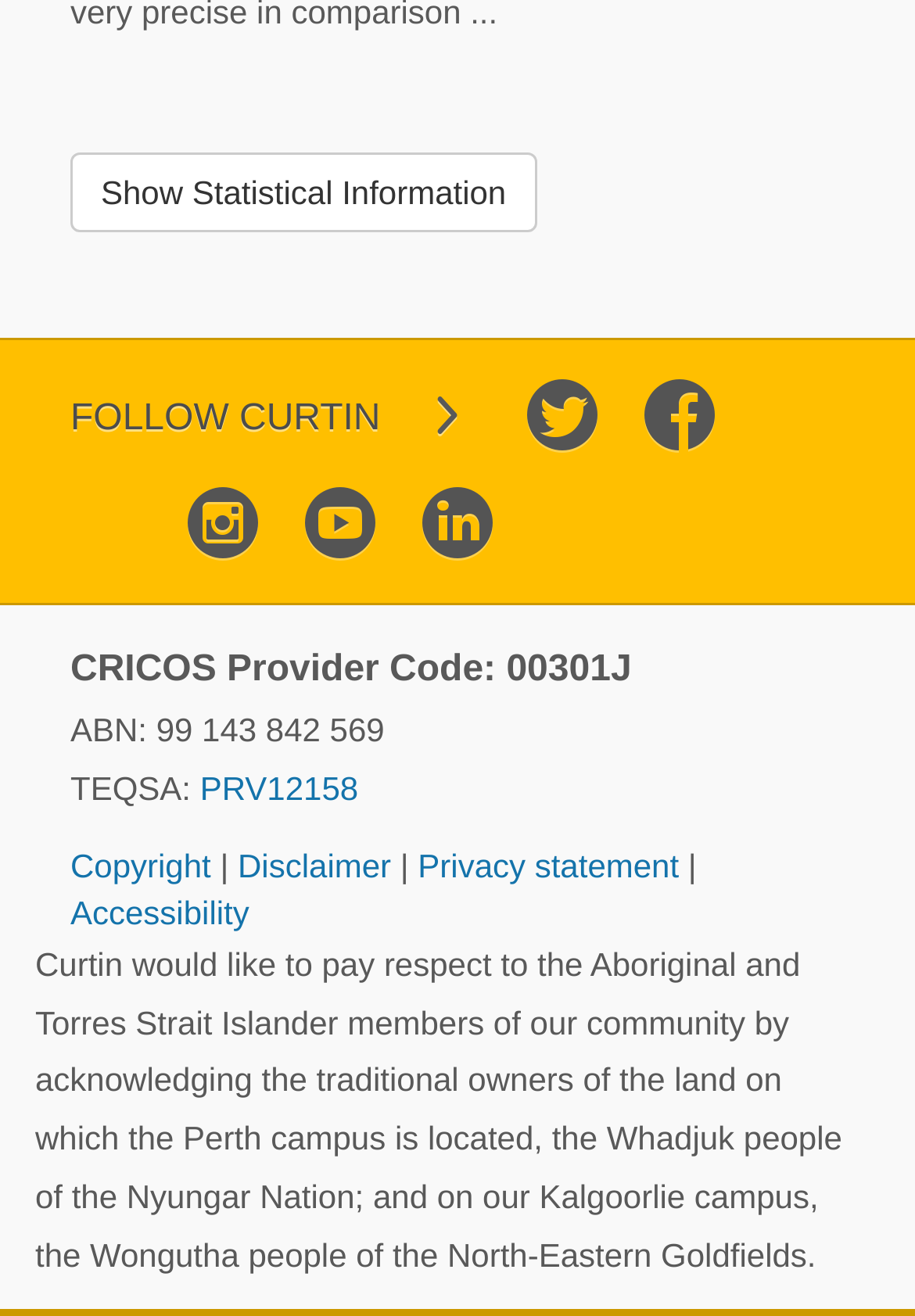Indicate the bounding box coordinates of the clickable region to achieve the following instruction: "Read disclaimer."

[0.26, 0.643, 0.437, 0.672]